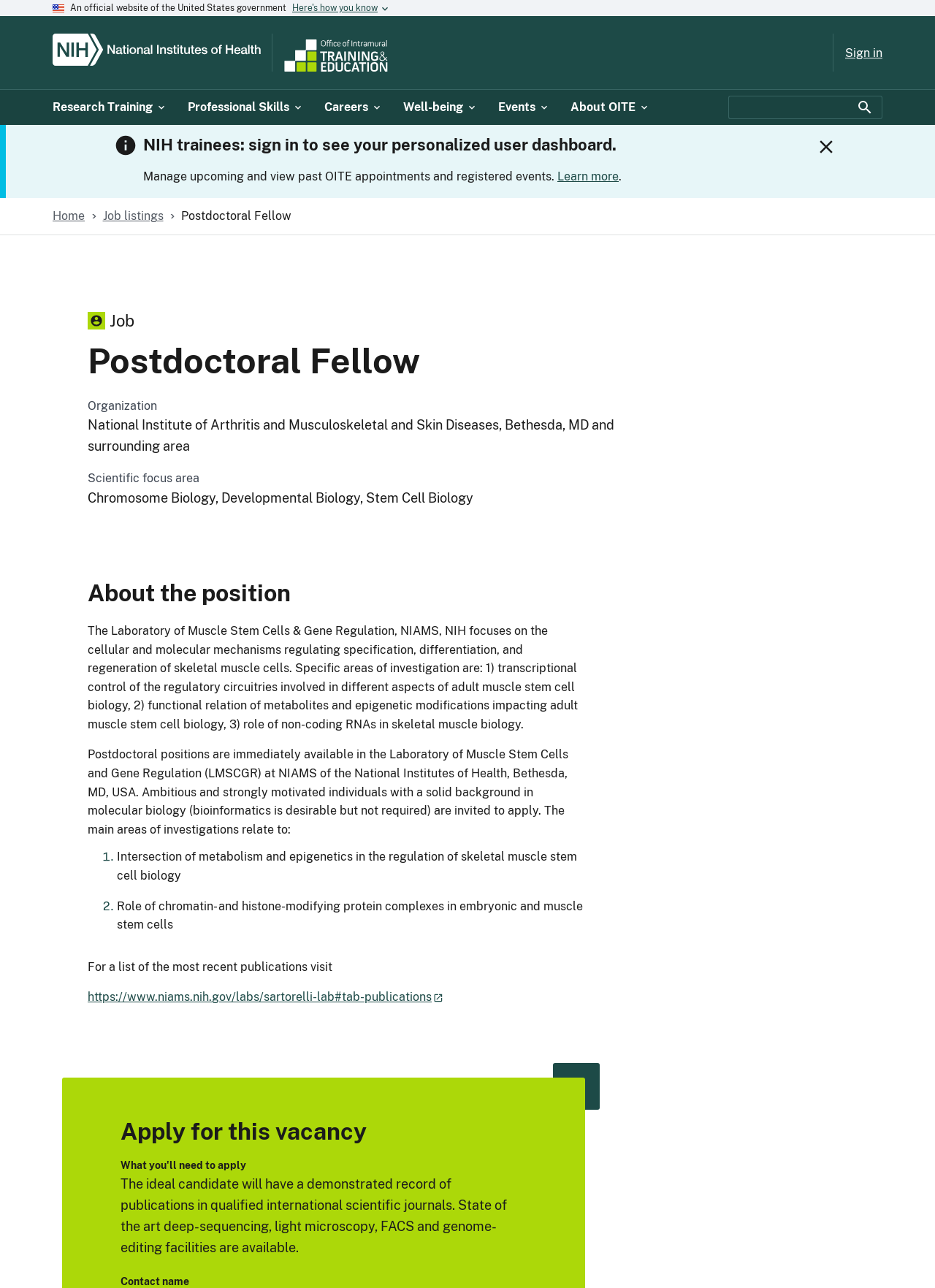Determine the bounding box coordinates of the target area to click to execute the following instruction: "Visit the NIH trainees homepage."

[0.056, 0.162, 0.091, 0.173]